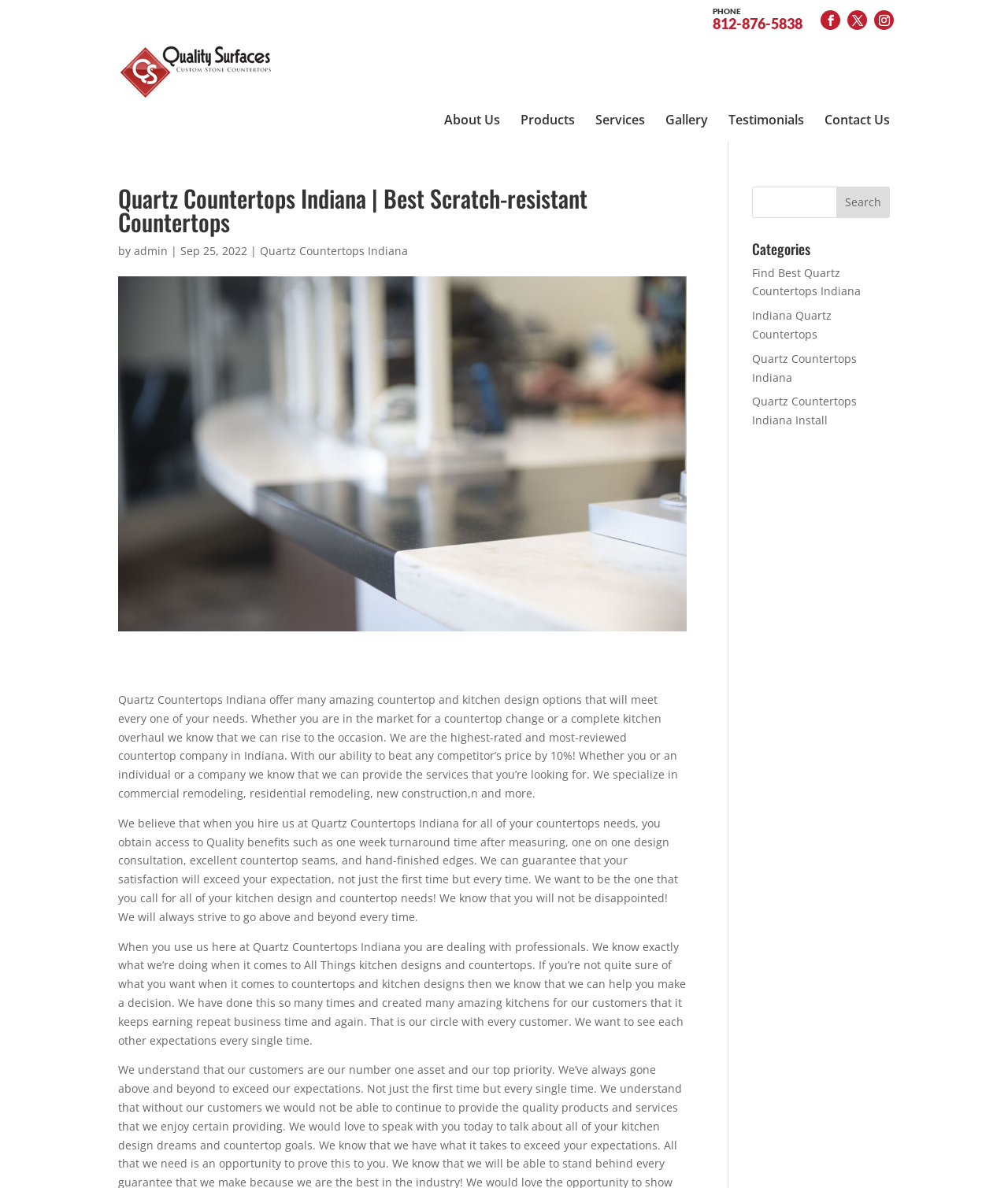Please identify the bounding box coordinates of the clickable region that I should interact with to perform the following instruction: "Contact the author". The coordinates should be expressed as four float numbers between 0 and 1, i.e., [left, top, right, bottom].

None